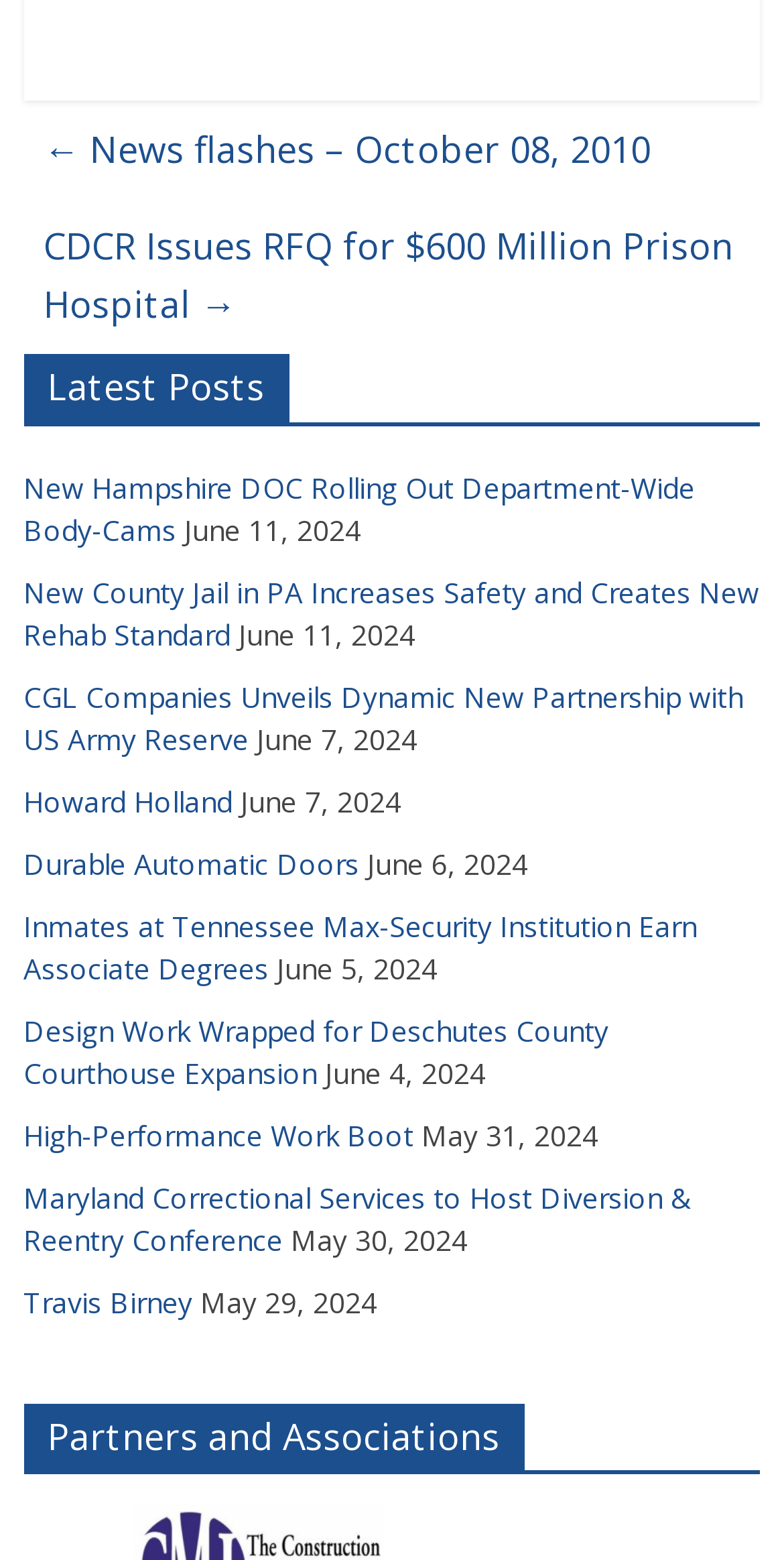What is the date of the latest post?
Can you give a detailed and elaborate answer to the question?

I found the latest post by looking at the dates next to each post title. The latest date is June 11, 2024, which is next to the post titled 'New Hampshire DOC Rolling Out Department-Wide Body-Cams'.